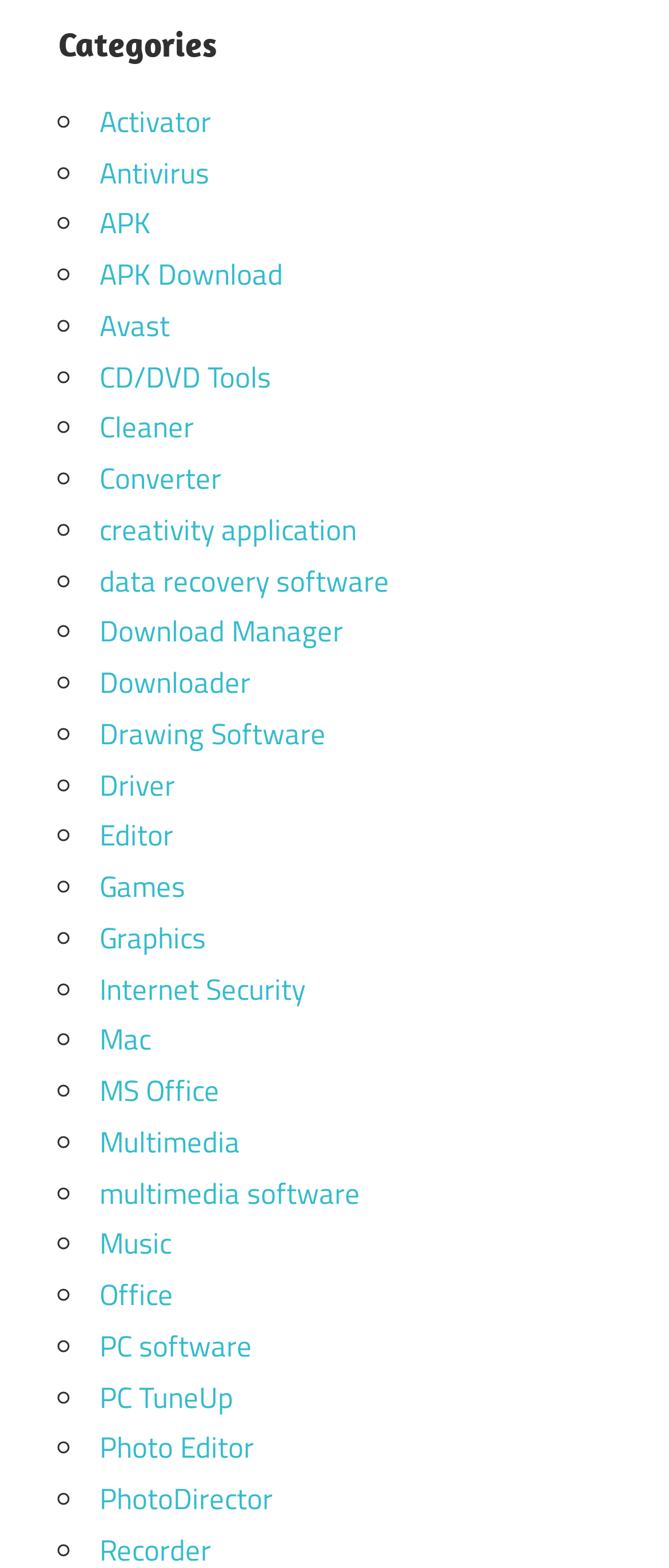Please identify the bounding box coordinates of the element that needs to be clicked to perform the following instruction: "View the 'Photo Editor' page".

[0.149, 0.909, 0.379, 0.938]